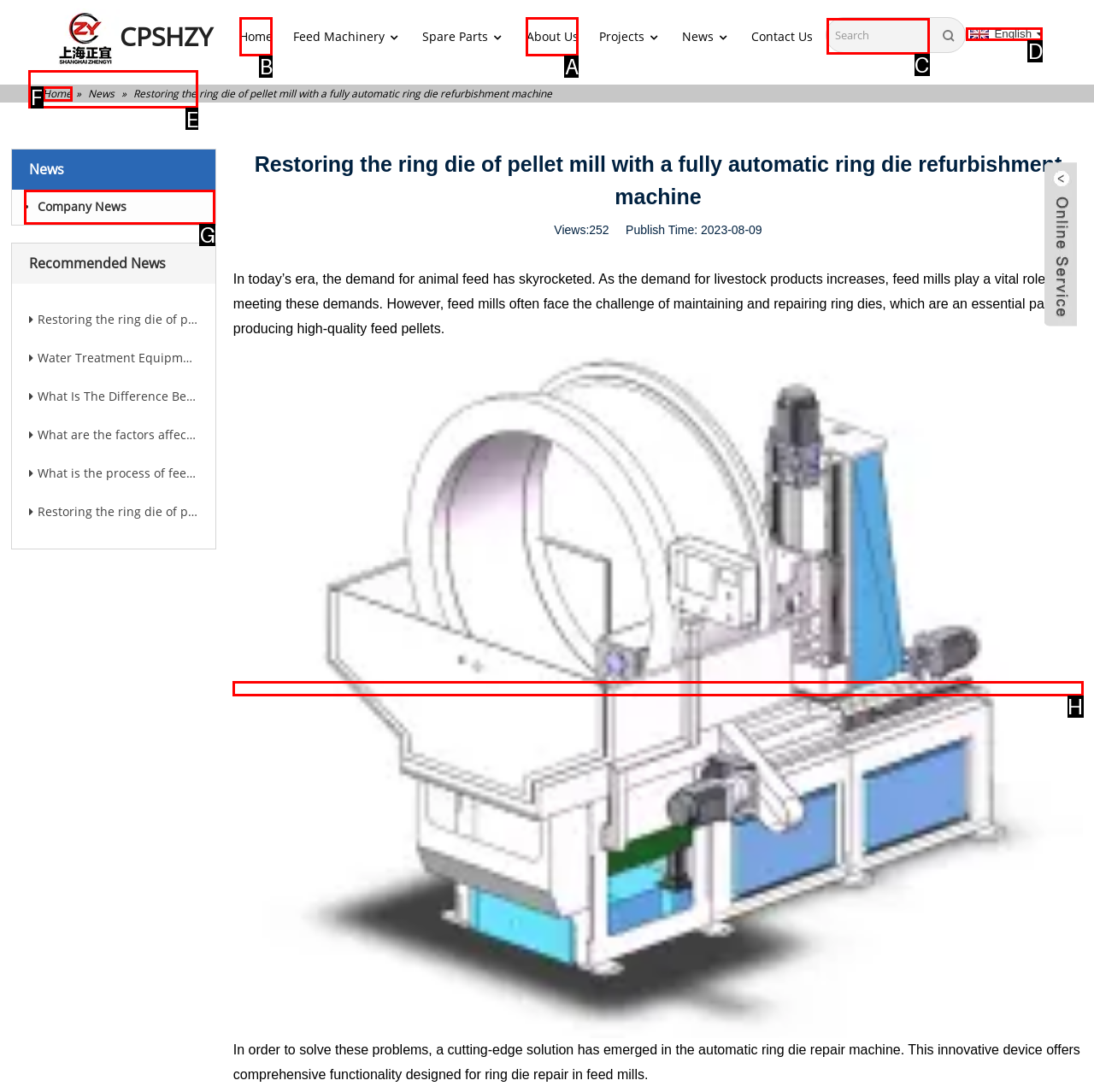Select the letter of the element you need to click to complete this task: Click the 'Home' link
Answer using the letter from the specified choices.

B